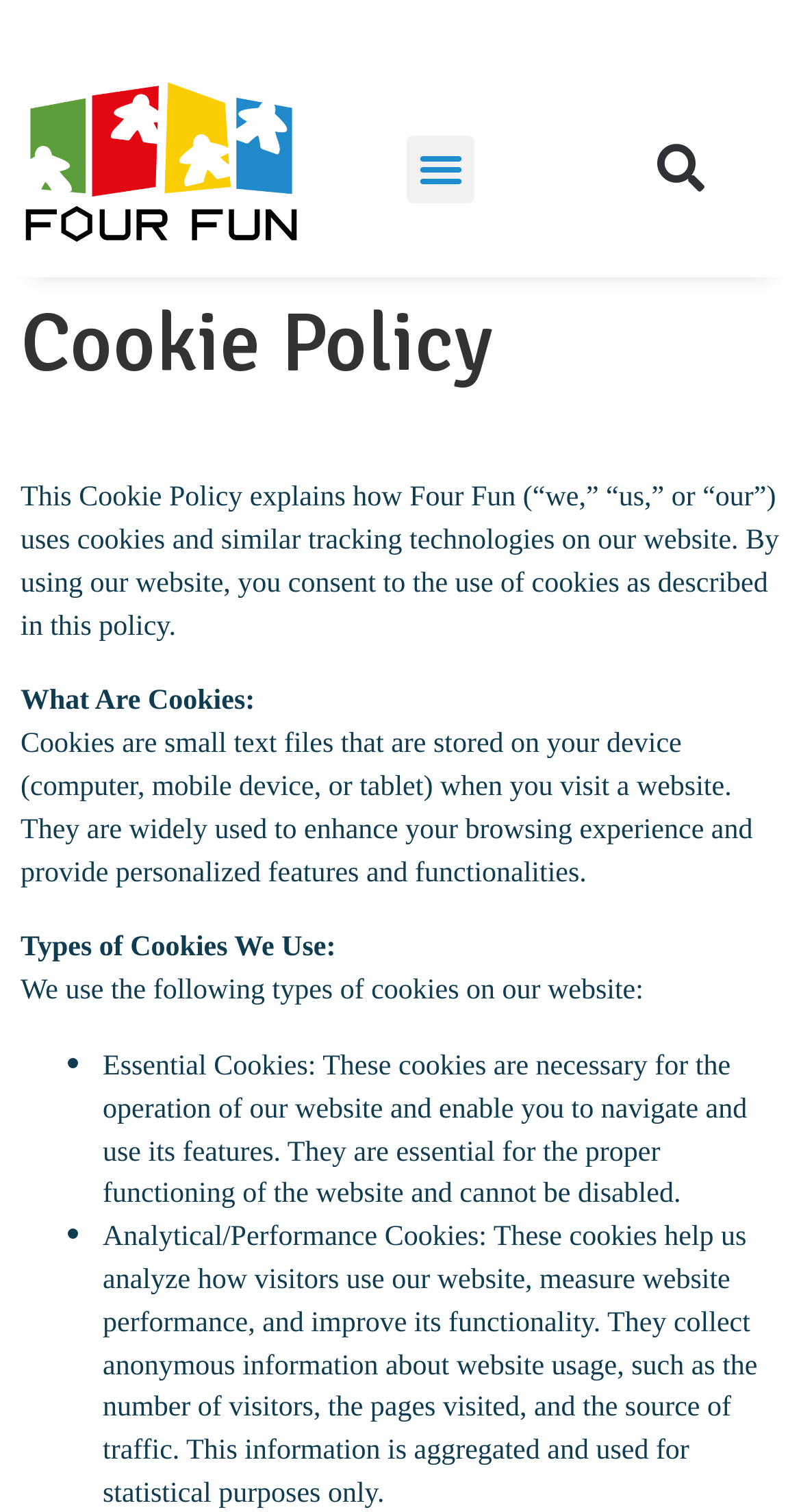Provide the bounding box coordinates of the HTML element described by the text: "Menu". The coordinates should be in the format [left, top, right, bottom] with values between 0 and 1.

[0.508, 0.09, 0.592, 0.134]